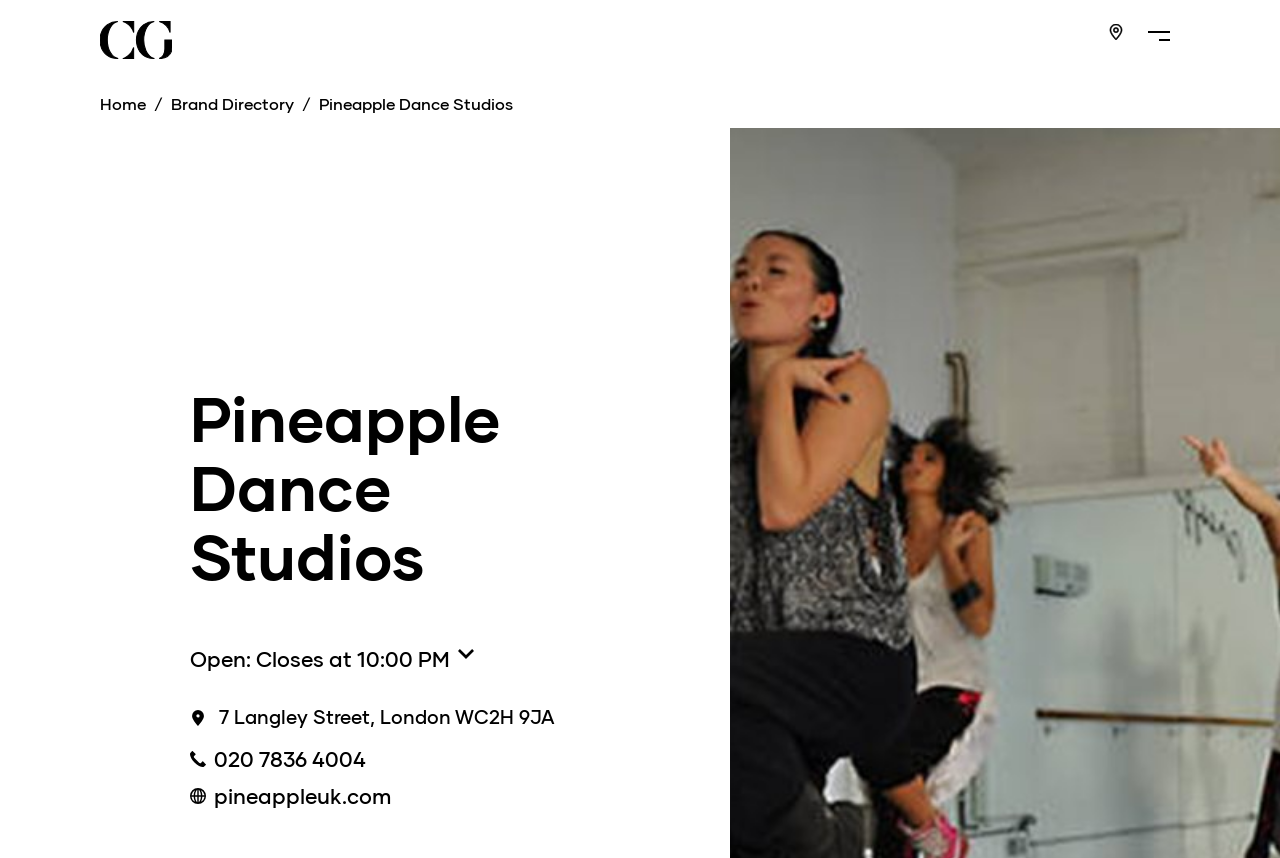Give an extensive and precise description of the webpage.

The webpage is about Pineapple Dance Studios, a dance performance space that welcomes dancers of all levels. At the top left corner, there is a logo, which is an image linked to the studio's homepage. Next to the logo, there is a breadcrumb navigation menu that displays the studio's name and a link to the brand directory.

Below the navigation menu, there is a prominent heading that reads "Pineapple Dance Studios". To the right of the heading, there is an "Opening times" button that, when clicked, reveals the studio's operating hours. The button is accompanied by an image and a text that displays the current status, "Open: Closes at 10:00 PM".

Underneath the heading, there are four lines of text that list the studio's operating hours for each day of the week, from Monday to Thursday. Each line displays the day and the corresponding operating hours.

Further down, there are three links that provide the studio's address, phone number, and website. Each link is accompanied by a small image. The address link displays the studio's location, "7 Langley Street, London WC2H 9JA", and the phone number link displays the studio's contact number, "020 7836 4004". The website link displays the studio's website URL, "pineappleuk.com".

At the top right corner, there are three social media links, each represented by an image.